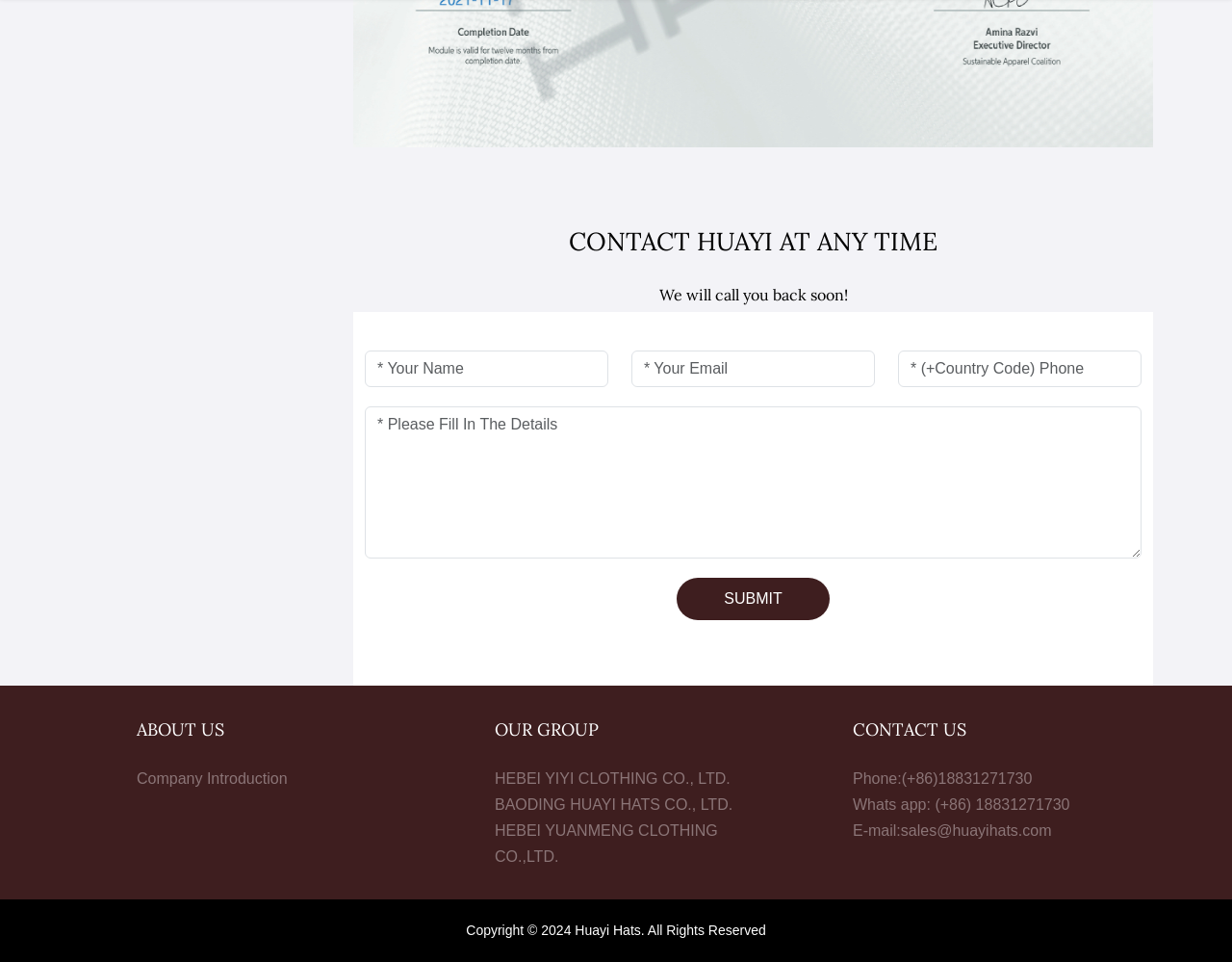What is the company's phone number?
Kindly give a detailed and elaborate answer to the question.

The phone number can be found in the 'CONTACT US' section, which is located at the bottom of the webpage. It is listed as 'Phone:(+86)18831271730'.